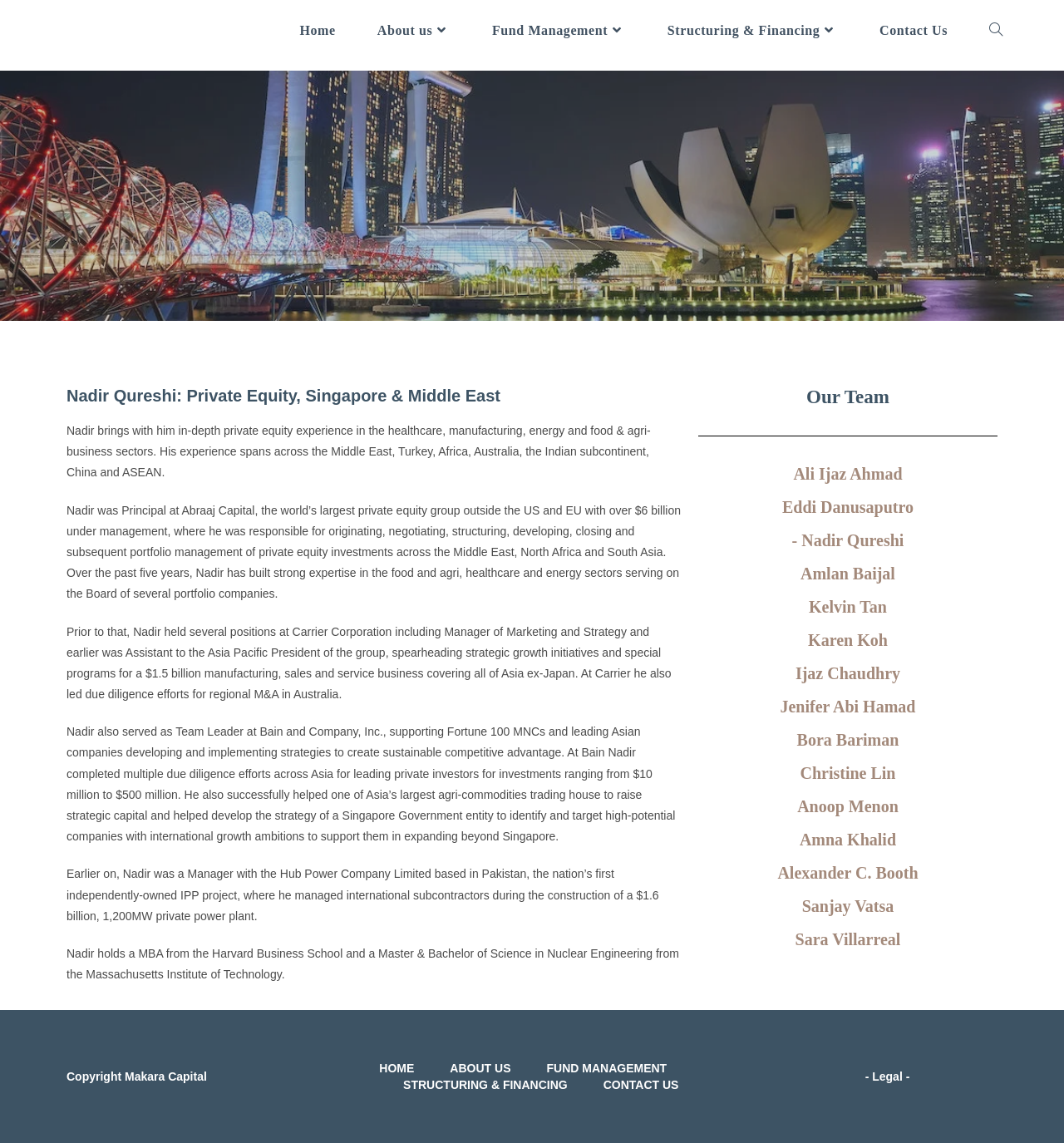Kindly determine the bounding box coordinates of the area that needs to be clicked to fulfill this instruction: "View the 'Our Team' section".

[0.656, 0.339, 0.937, 0.356]